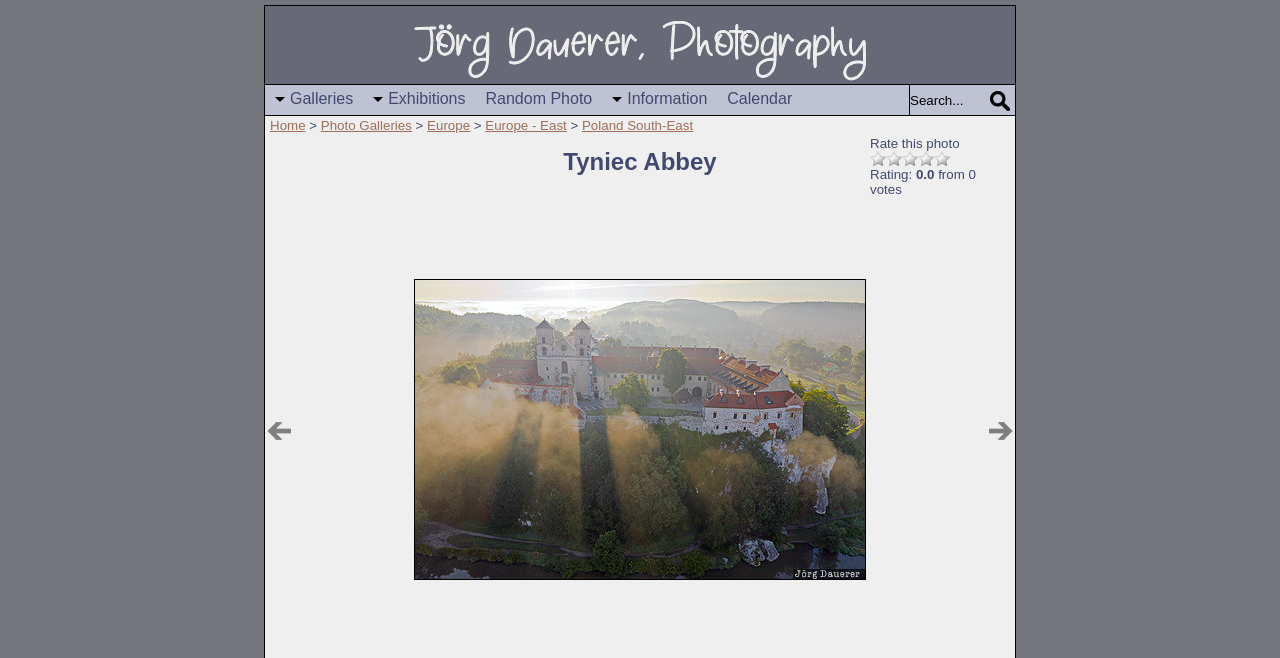Highlight the bounding box coordinates of the element you need to click to perform the following instruction: "Search for something."

[0.71, 0.129, 0.773, 0.175]